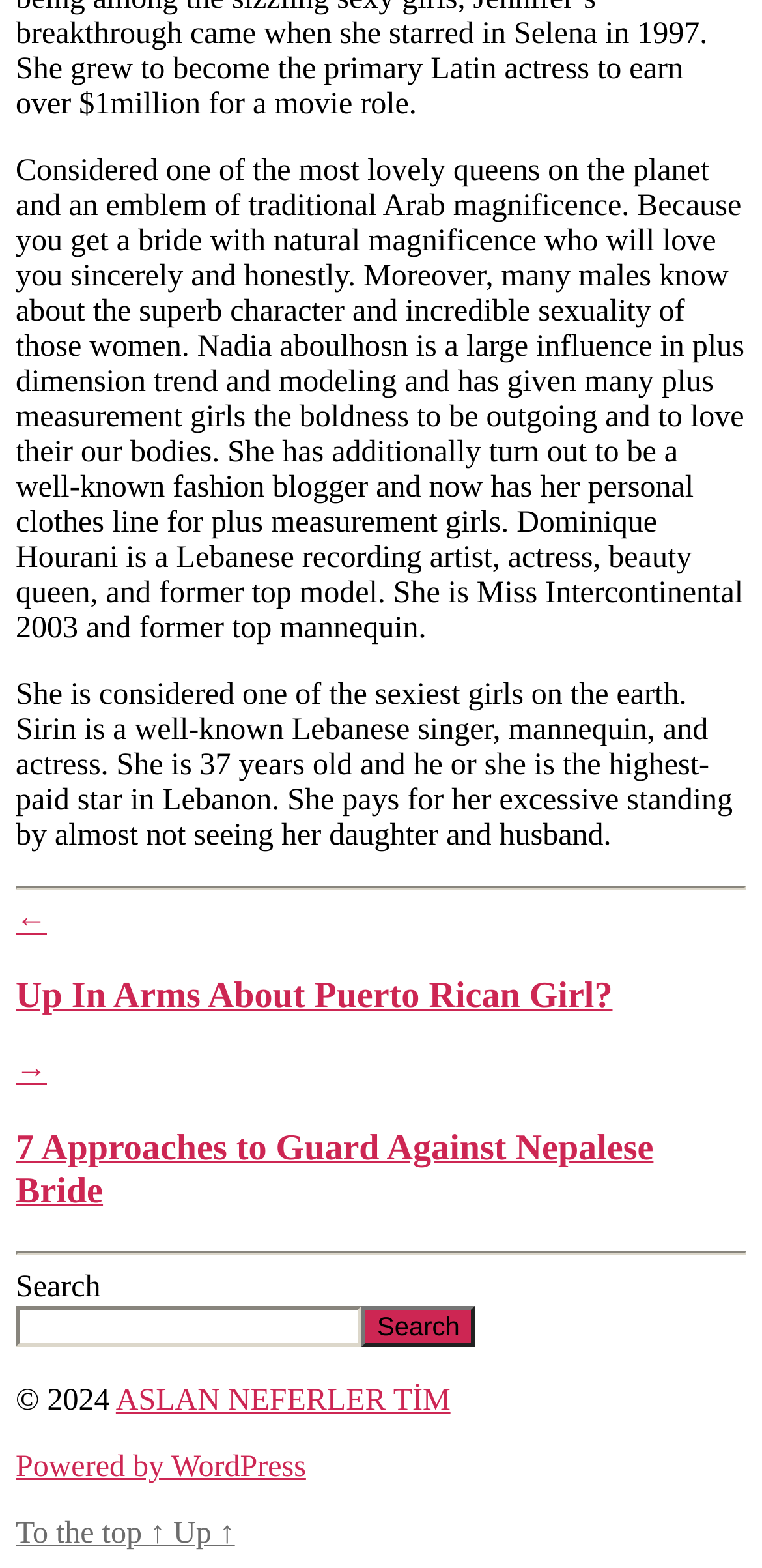Please provide a brief answer to the question using only one word or phrase: 
What is the name of the fashion blogger mentioned?

Nadia aboulhosn